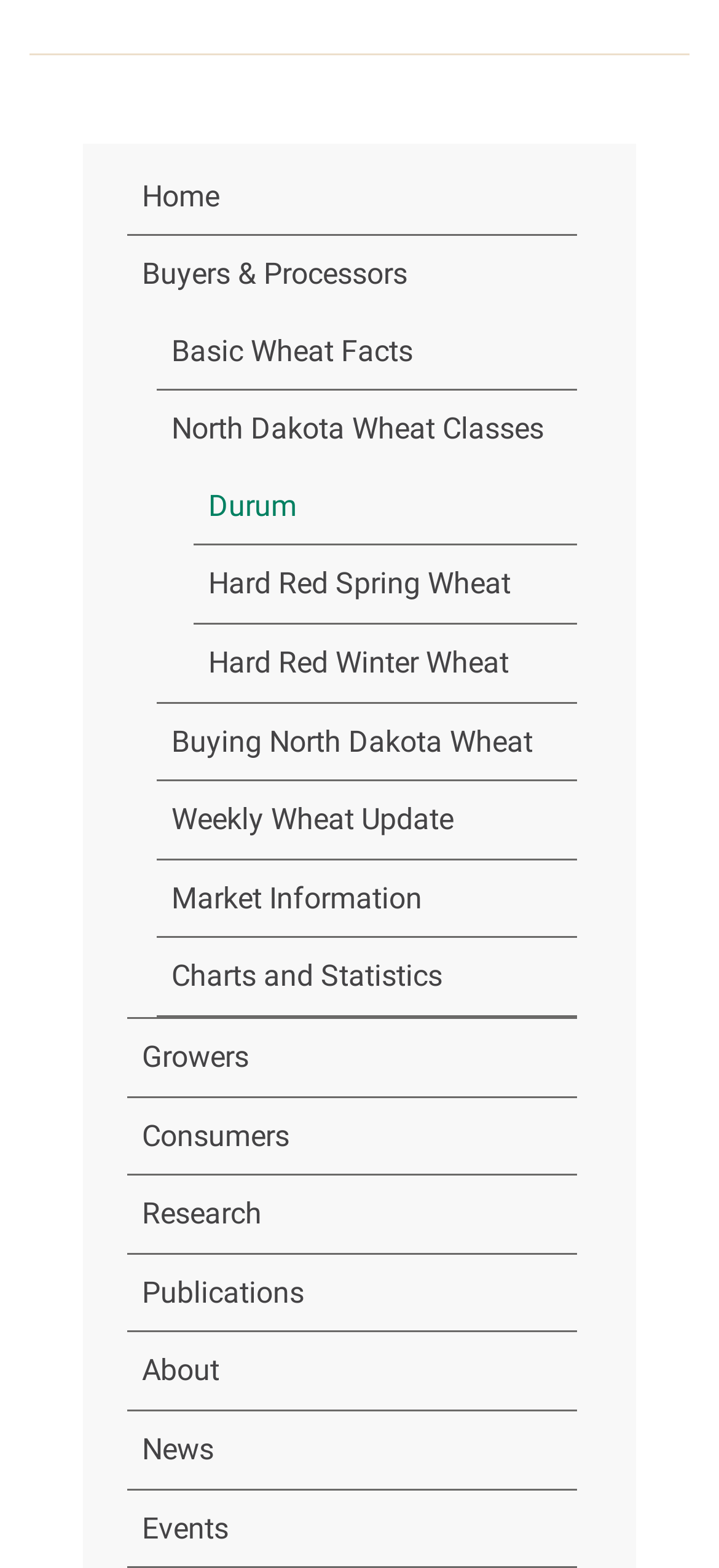Please find the bounding box for the UI element described by: "Durum".

[0.269, 0.298, 0.803, 0.347]